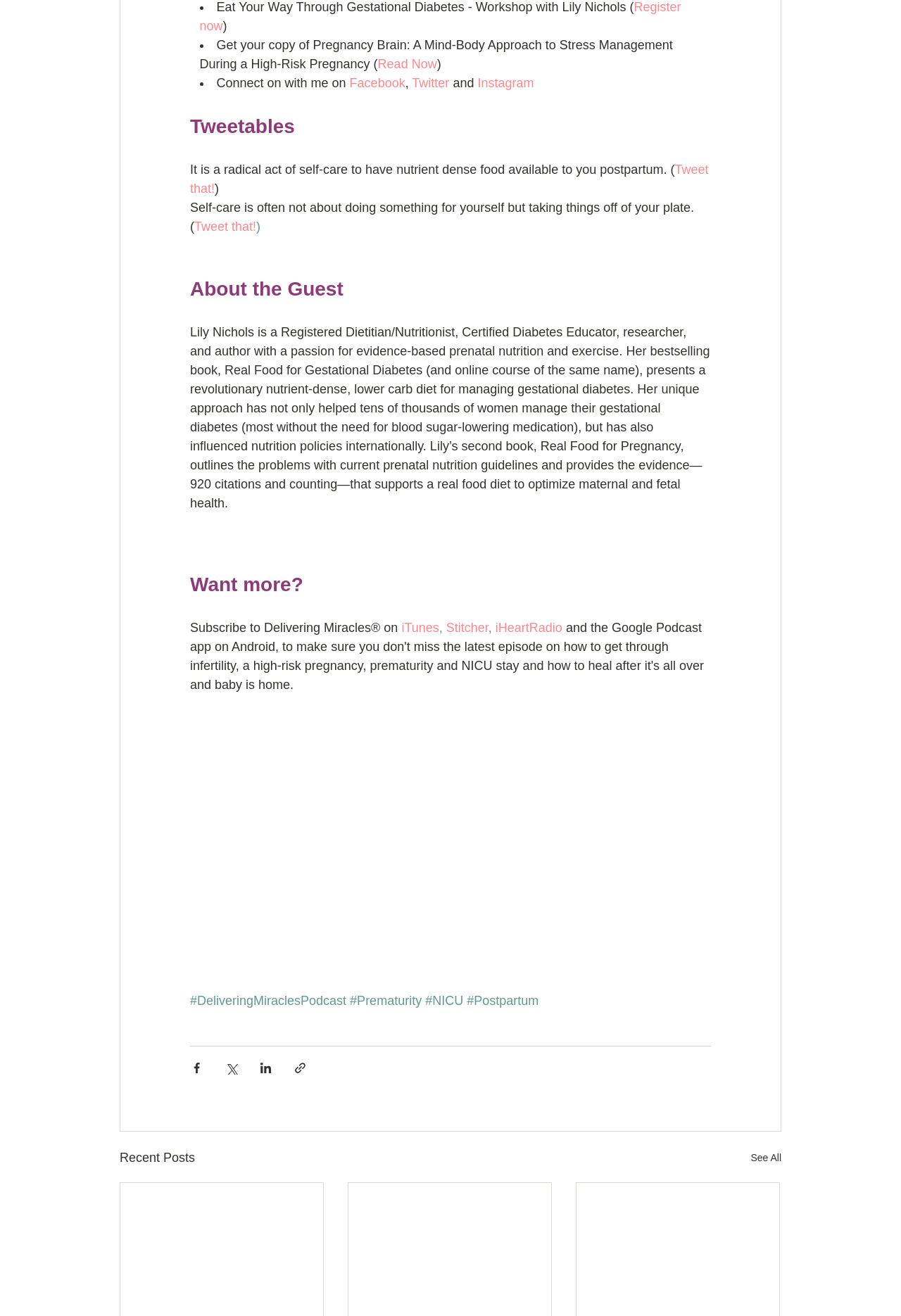Determine the bounding box coordinates for the element that should be clicked to follow this instruction: "Tweet that!". The coordinates should be given as four float numbers between 0 and 1, in the format [left, top, right, bottom].

[0.211, 0.124, 0.79, 0.149]